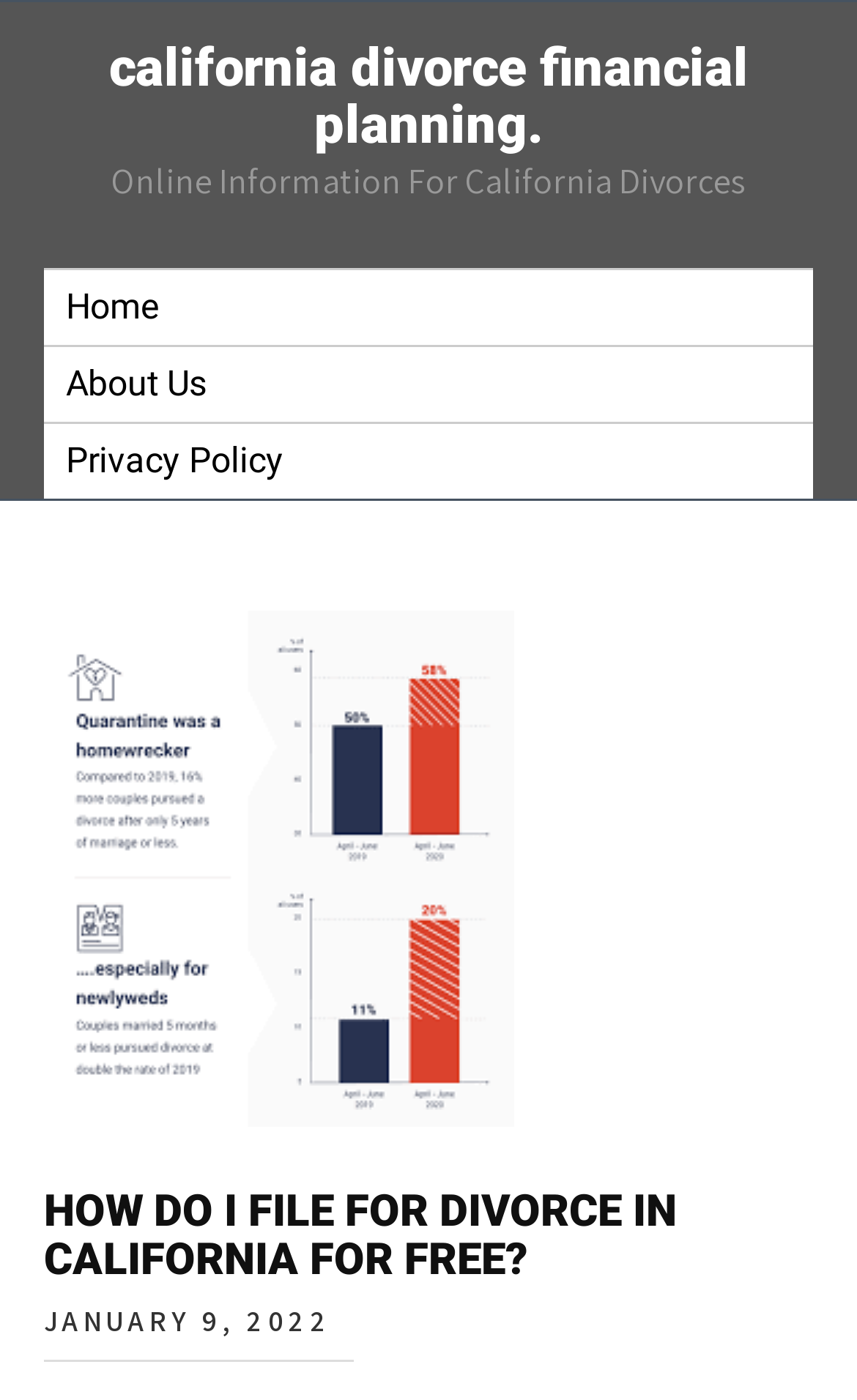Please provide the bounding box coordinates for the UI element as described: "Home". The coordinates must be four floats between 0 and 1, represented as [left, top, right, bottom].

[0.051, 0.193, 0.949, 0.246]